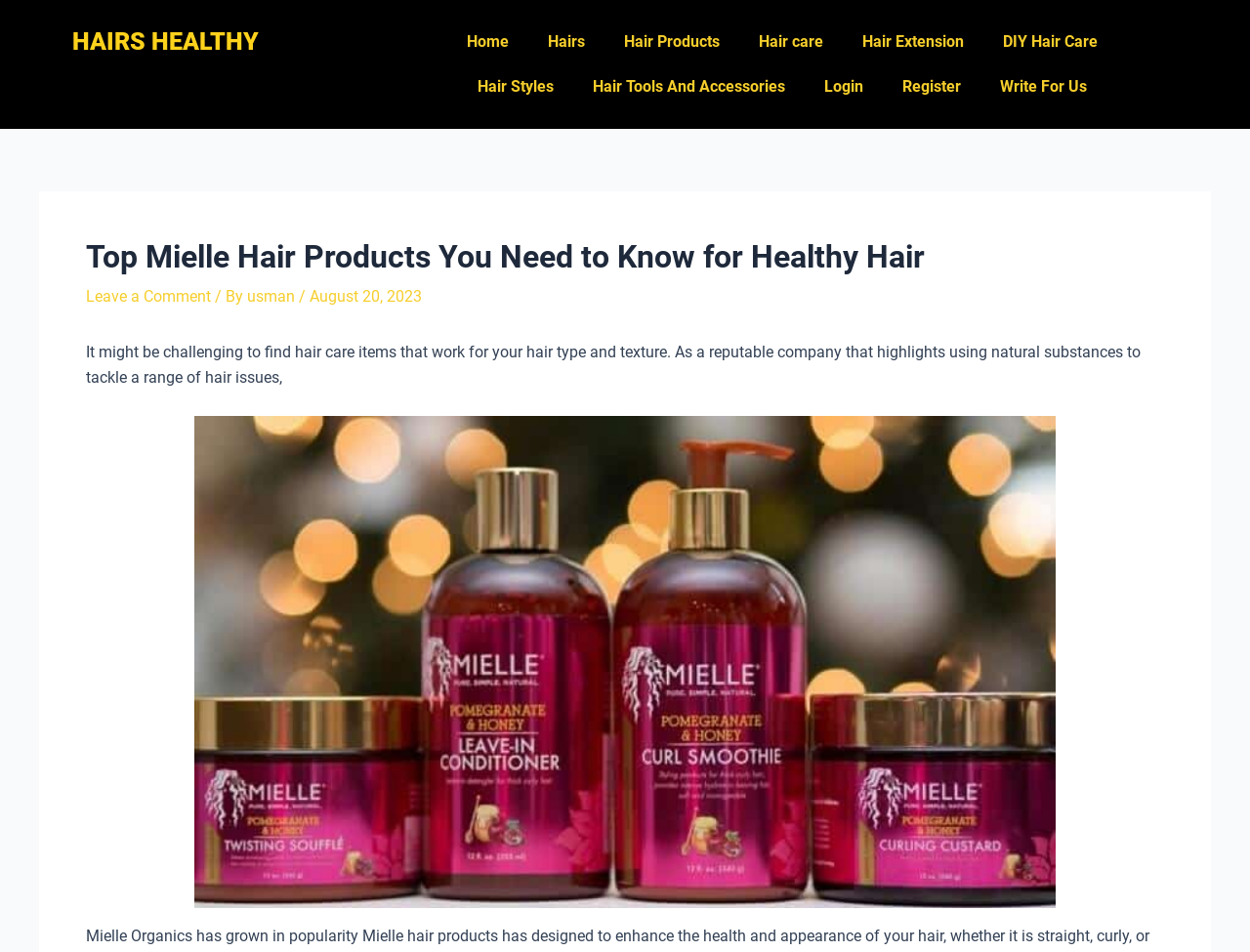Please look at the image and answer the question with a detailed explanation: What is the author of the article?

I found the author's name 'usman' mentioned in the article section, specifically in the line '/ By usman'.